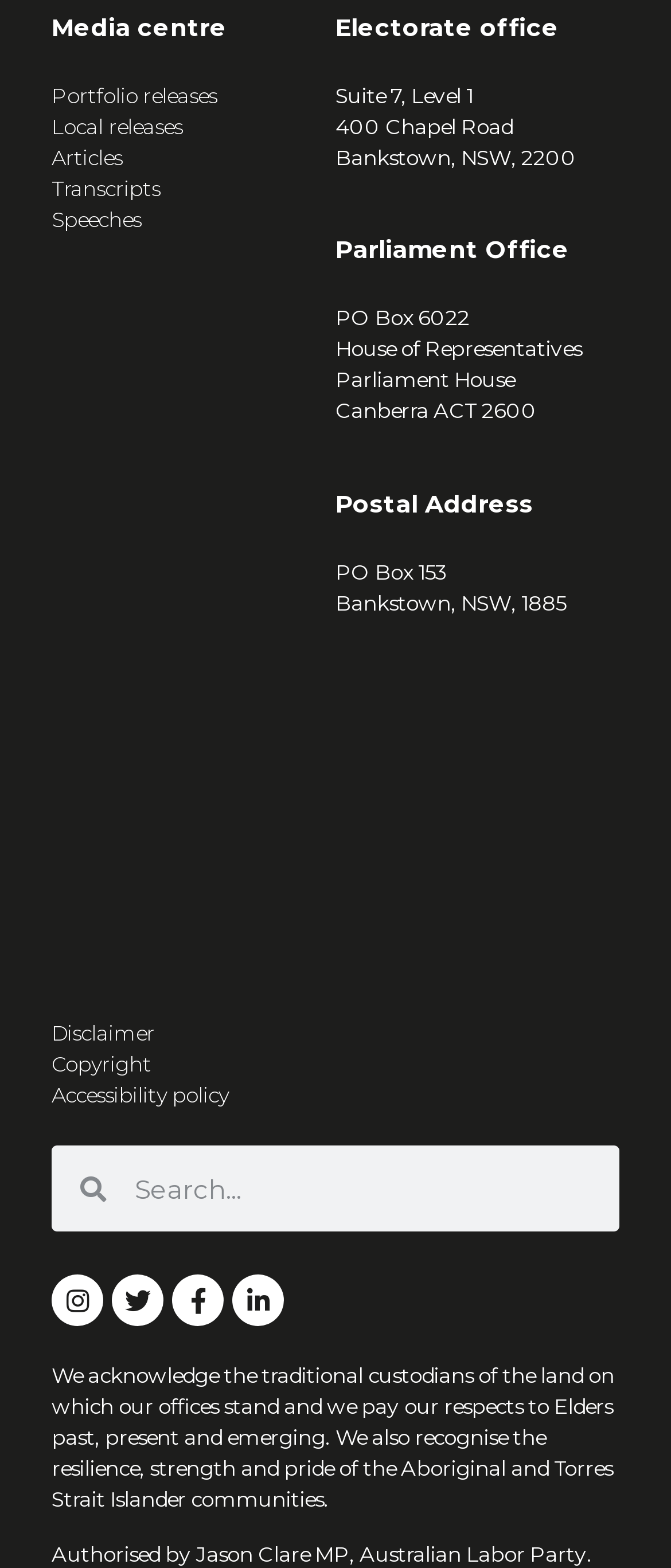Identify the bounding box coordinates for the element you need to click to achieve the following task: "View portfolio releases". Provide the bounding box coordinates as four float numbers between 0 and 1, in the form [left, top, right, bottom].

[0.077, 0.051, 0.5, 0.071]